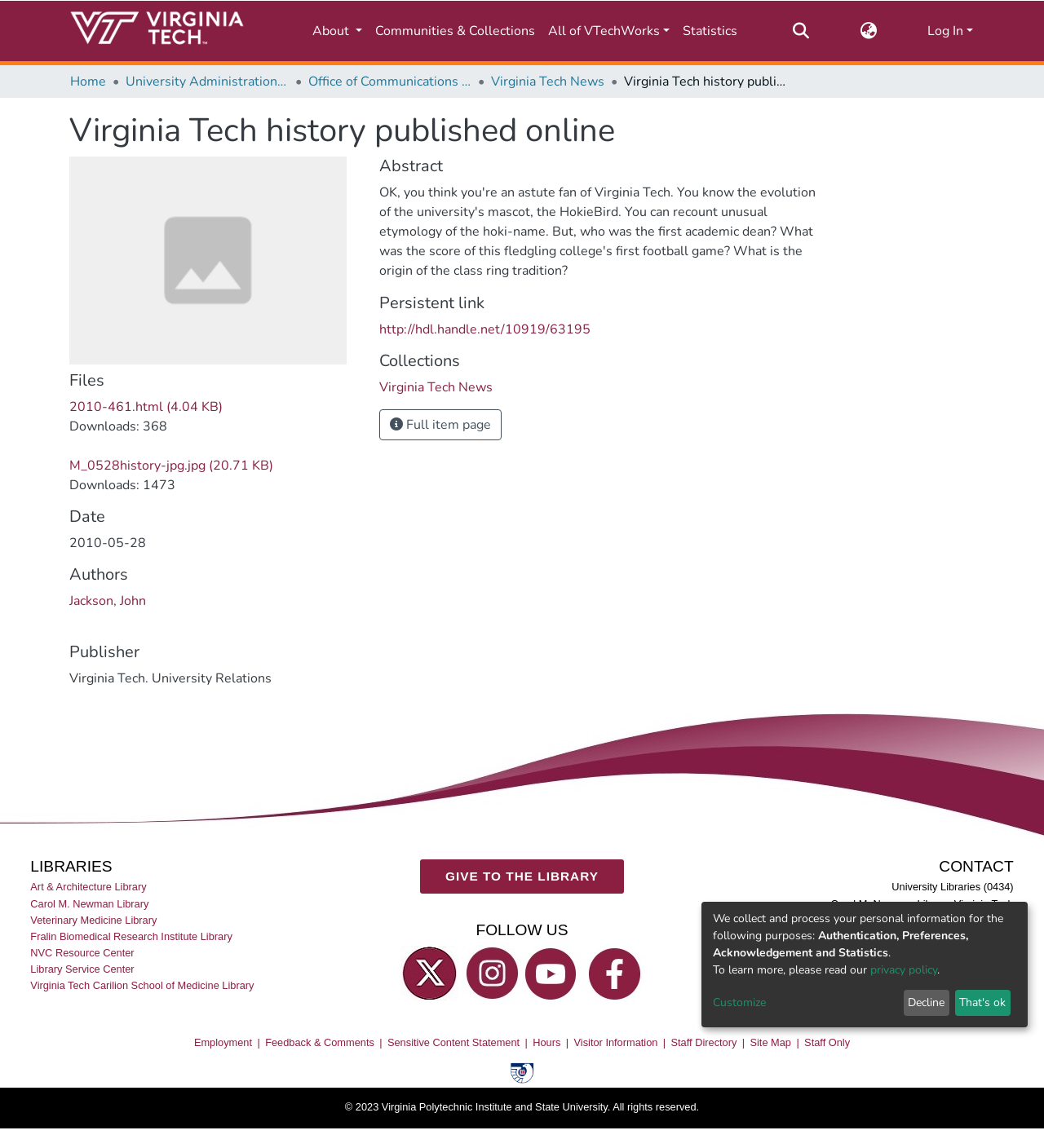Select the bounding box coordinates of the element I need to click to carry out the following instruction: "Switch language".

[0.822, 0.018, 0.842, 0.036]